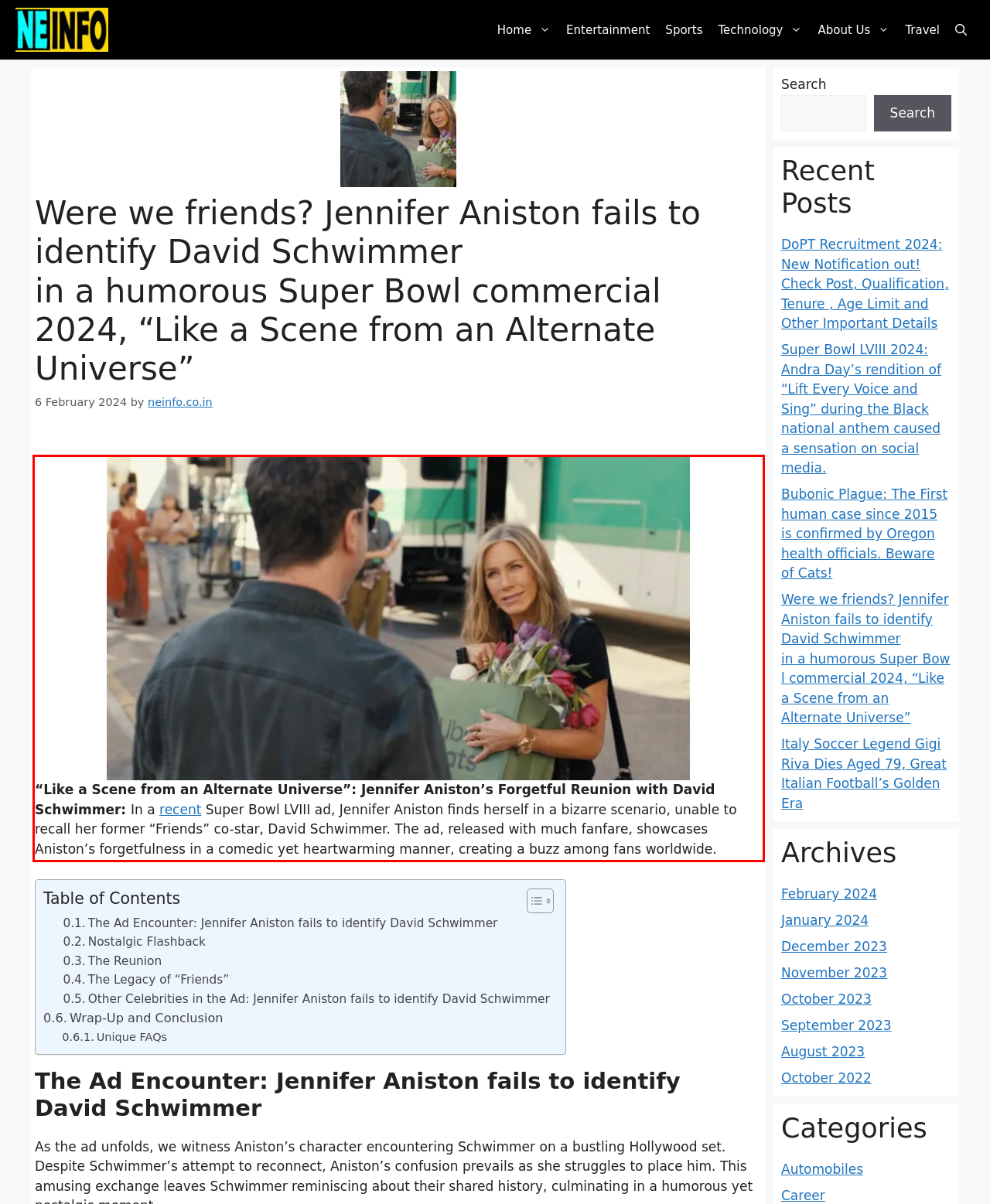You are given a screenshot showing a webpage with a red bounding box. Perform OCR to capture the text within the red bounding box.

“Like a Scene from an Alternate Universe”: Jennifer Aniston’s Forgetful Reunion with David Schwimmer: In a recent Super Bowl LVIII ad, Jennifer Aniston finds herself in a bizarre scenario, unable to recall her former “Friends” co-star, David Schwimmer. The ad, released with much fanfare, showcases Aniston’s forgetfulness in a comedic yet heartwarming manner, creating a buzz among fans worldwide.